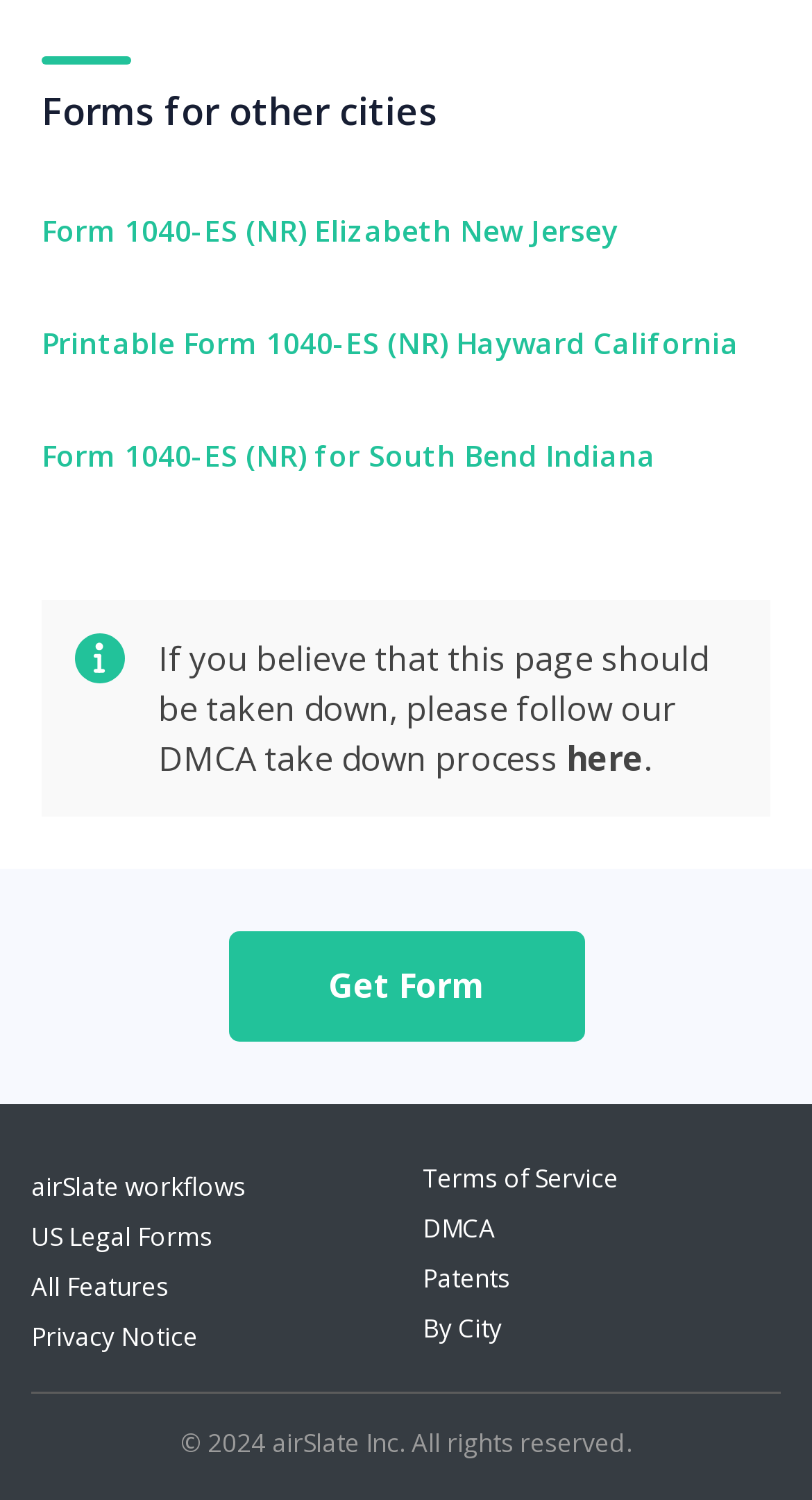Specify the bounding box coordinates of the area to click in order to follow the given instruction: "Click on Form 1040-ES (NR) Elizabeth New Jersey."

[0.051, 0.137, 0.949, 0.17]